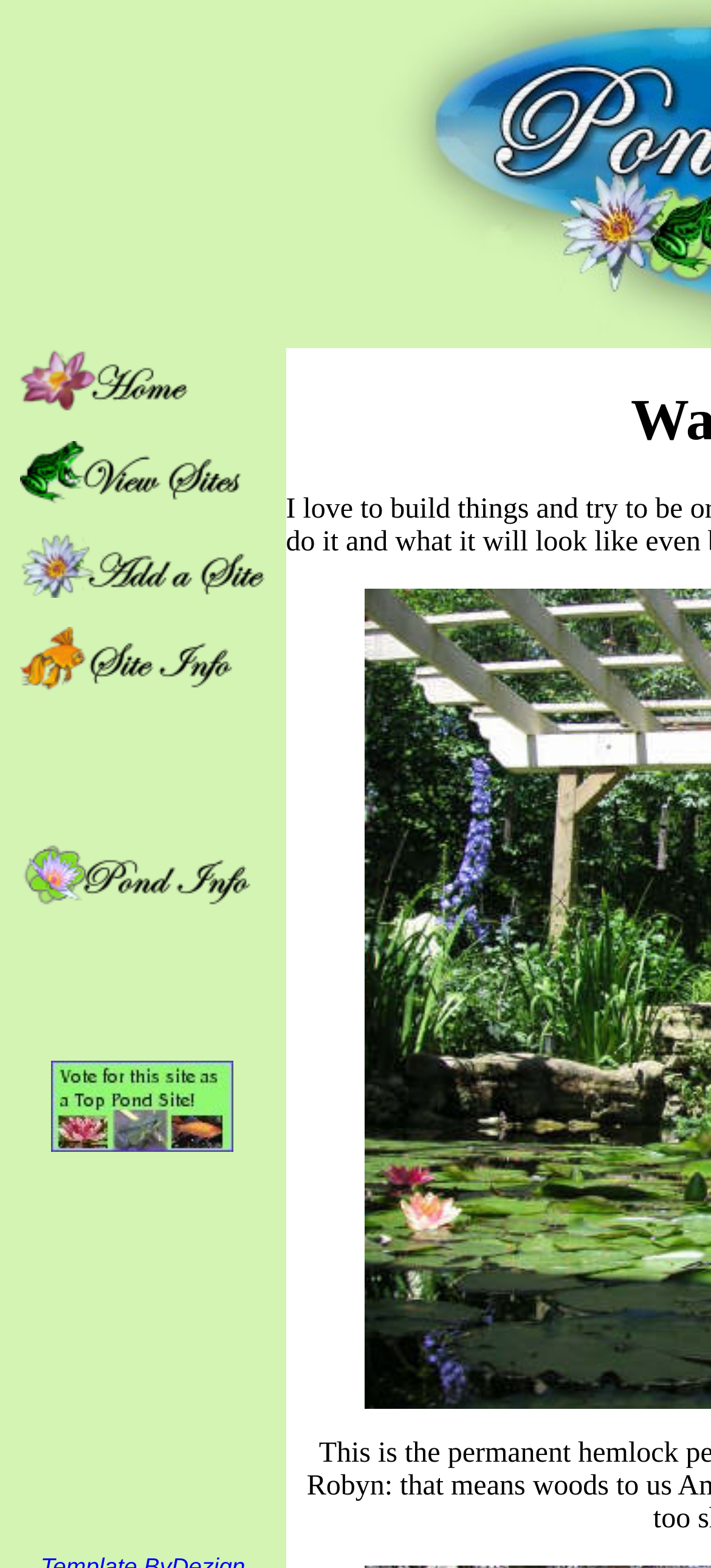Given the description: "Menu Close", determine the bounding box coordinates of the UI element. The coordinates should be formatted as four float numbers between 0 and 1, [left, top, right, bottom].

None